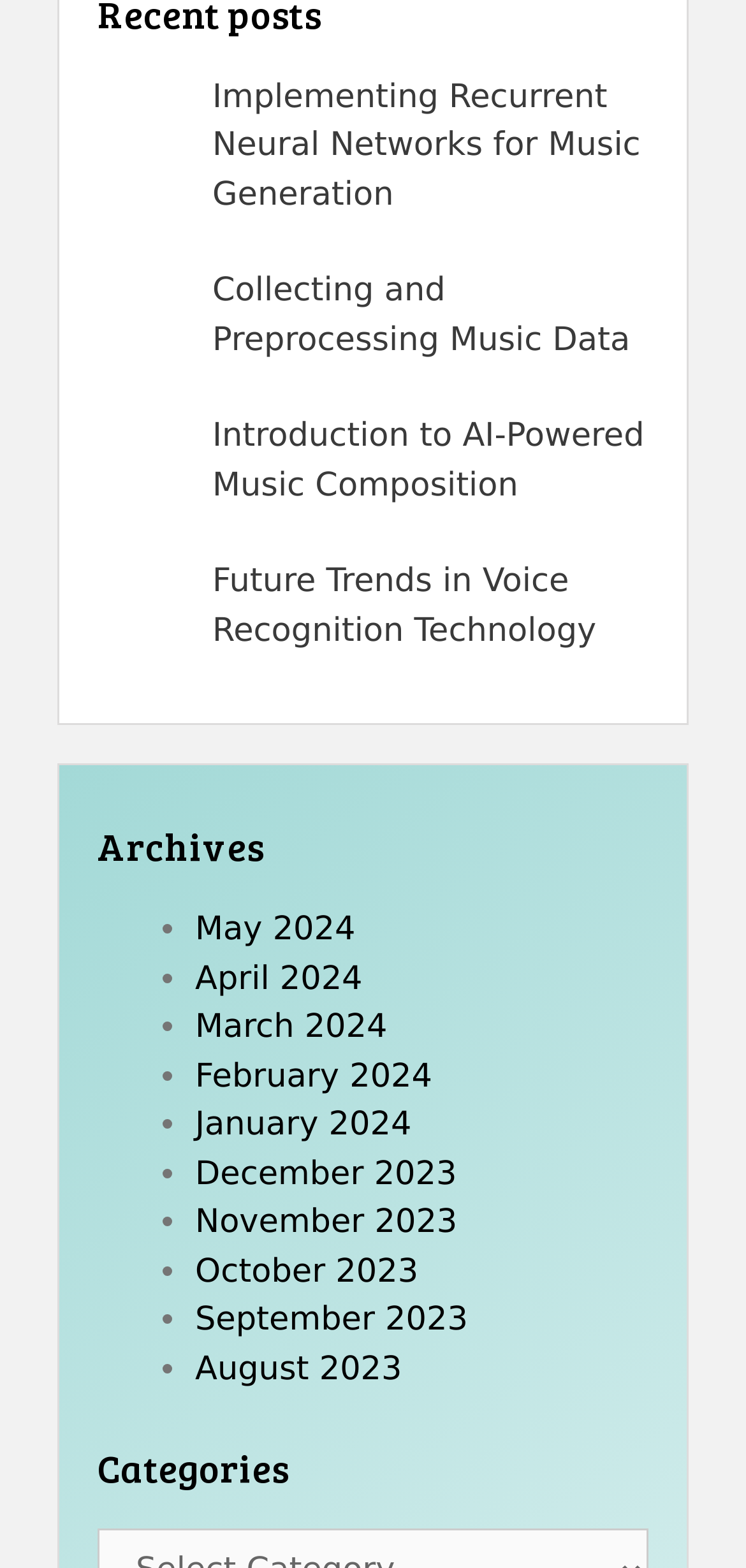Locate the bounding box coordinates of the UI element described by: "September 2023". The bounding box coordinates should consist of four float numbers between 0 and 1, i.e., [left, top, right, bottom].

[0.262, 0.83, 0.627, 0.854]